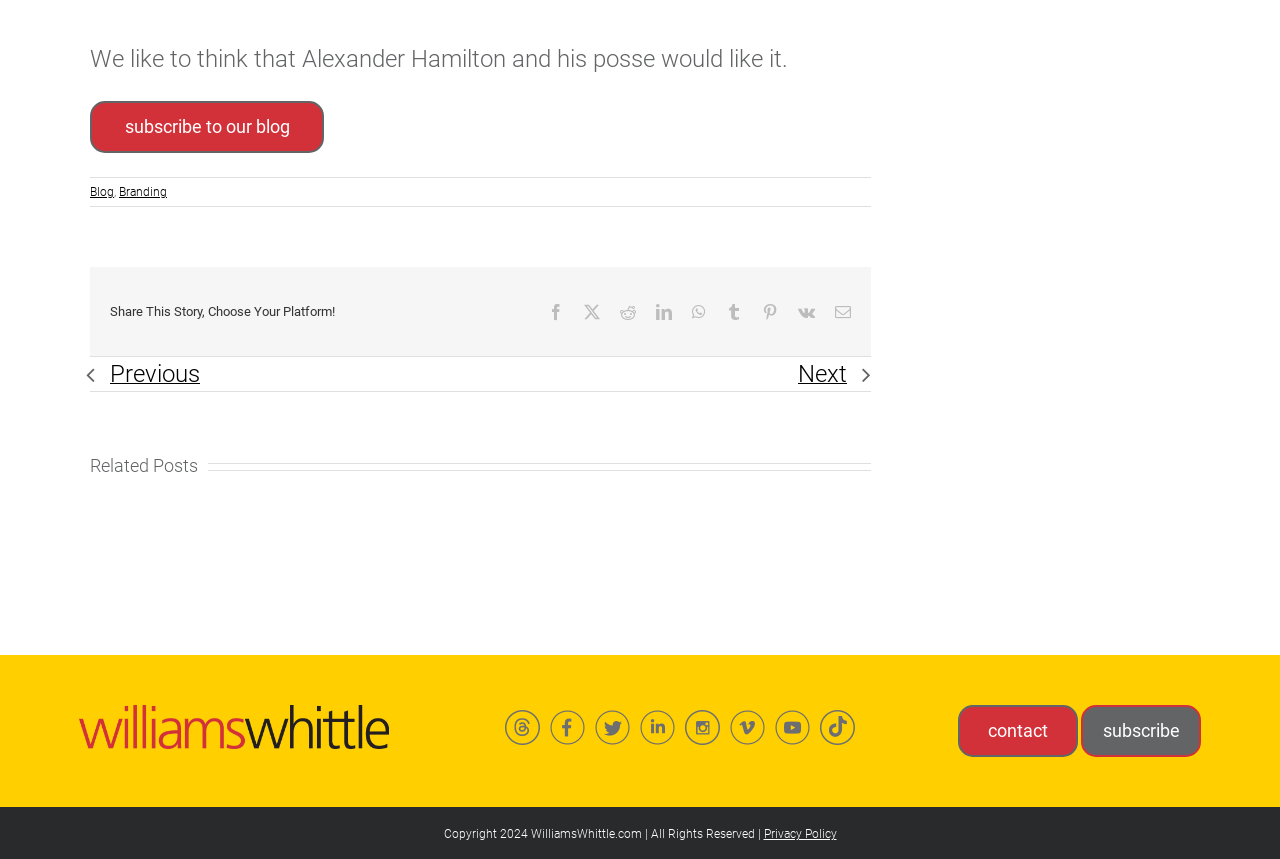Identify the bounding box coordinates of the region that should be clicked to execute the following instruction: "Share this story on Facebook".

[0.428, 0.353, 0.441, 0.372]